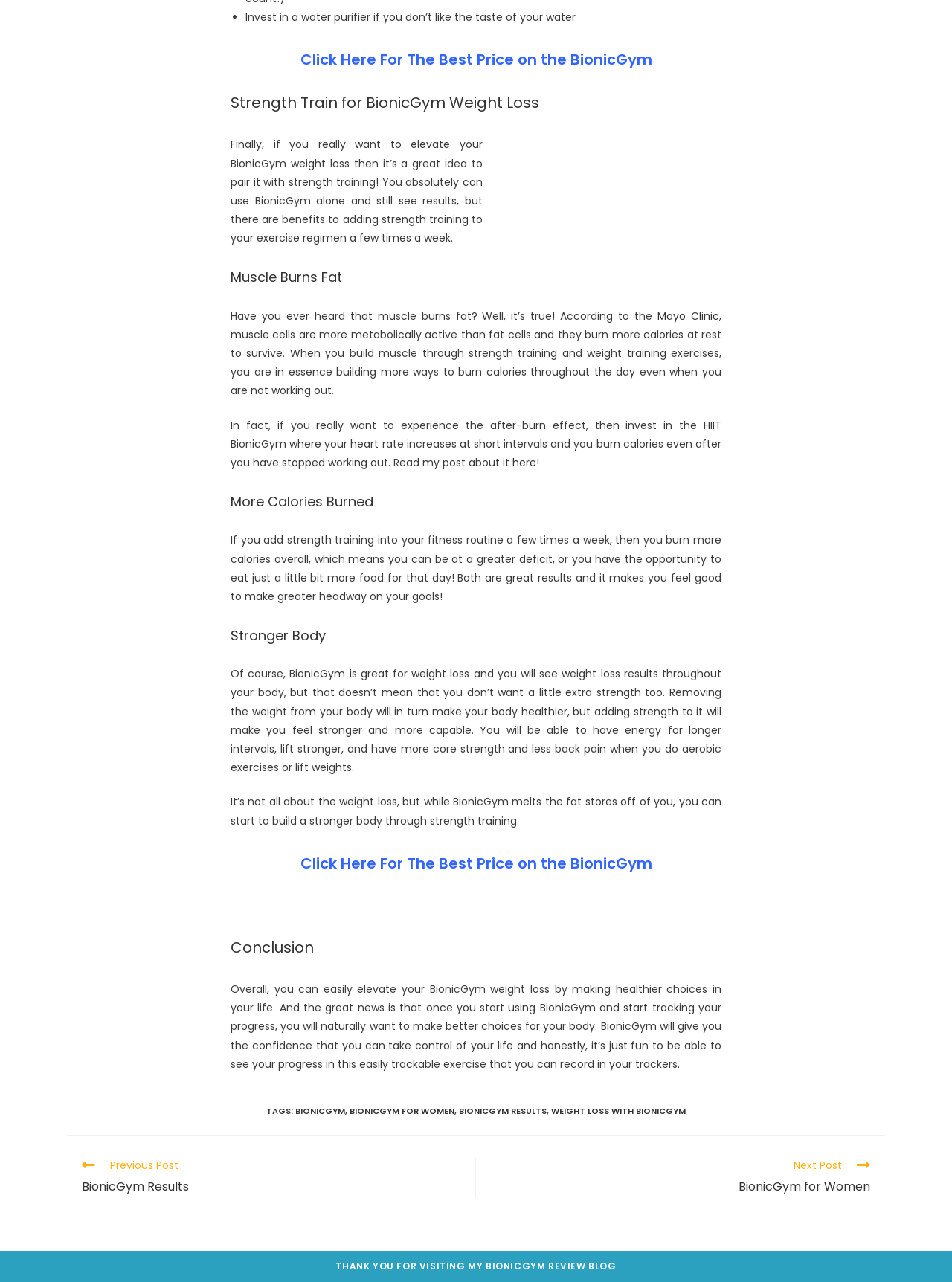Pinpoint the bounding box coordinates of the element that must be clicked to accomplish the following instruction: "Read more about the after-burn effect". The coordinates should be in the format of four float numbers between 0 and 1, i.e., [left, top, right, bottom].

[0.538, 0.355, 0.563, 0.367]